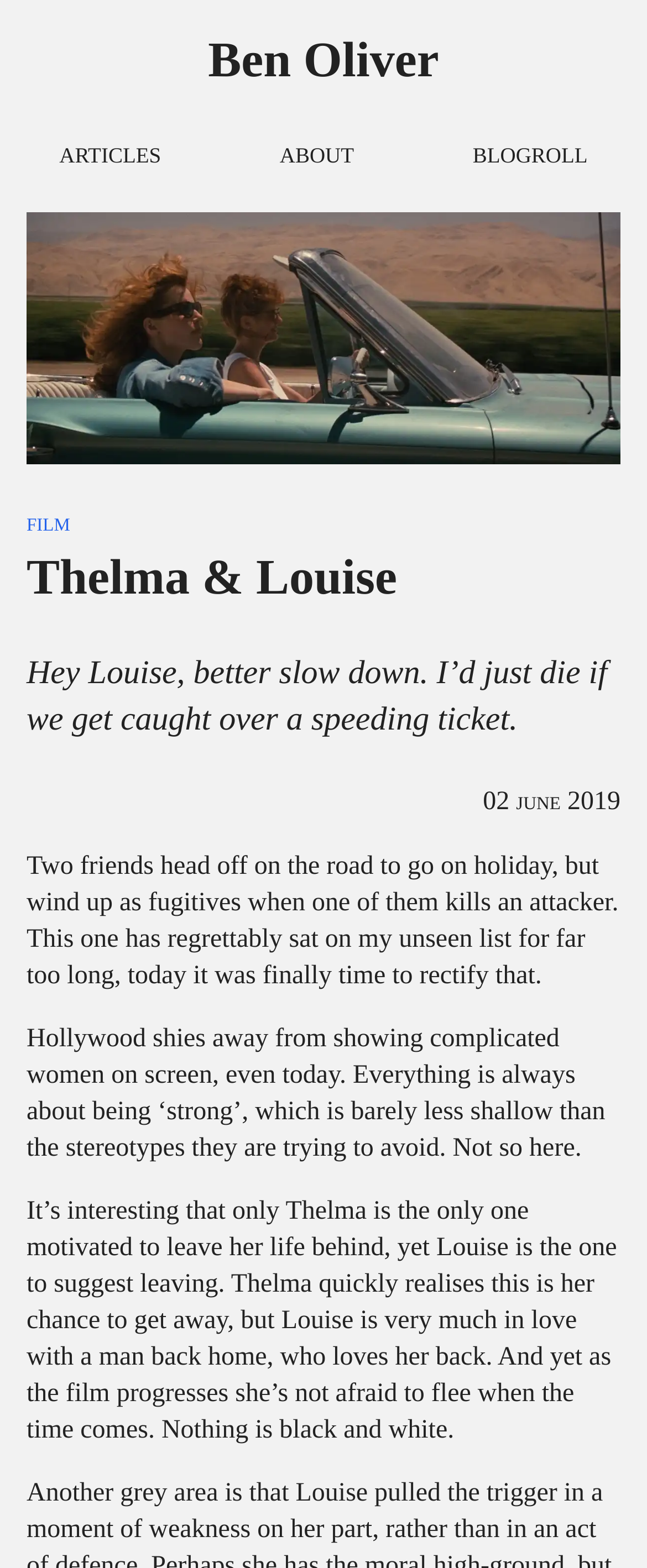What is the date mentioned in the webpage? Using the information from the screenshot, answer with a single word or phrase.

02 June 2019